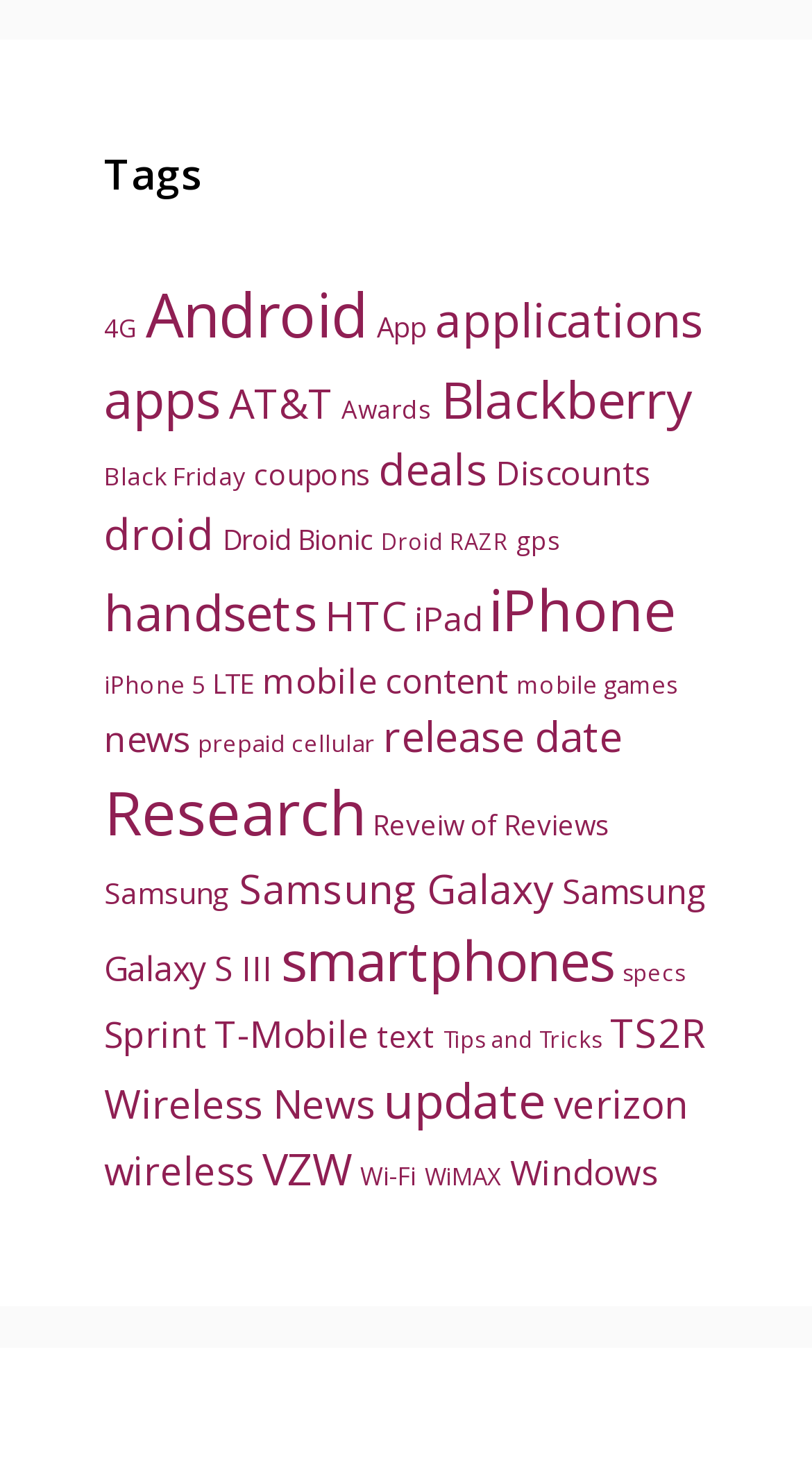Extract the bounding box coordinates for the HTML element that matches this description: "Business Checking Accounts". The coordinates should be four float numbers between 0 and 1, i.e., [left, top, right, bottom].

None